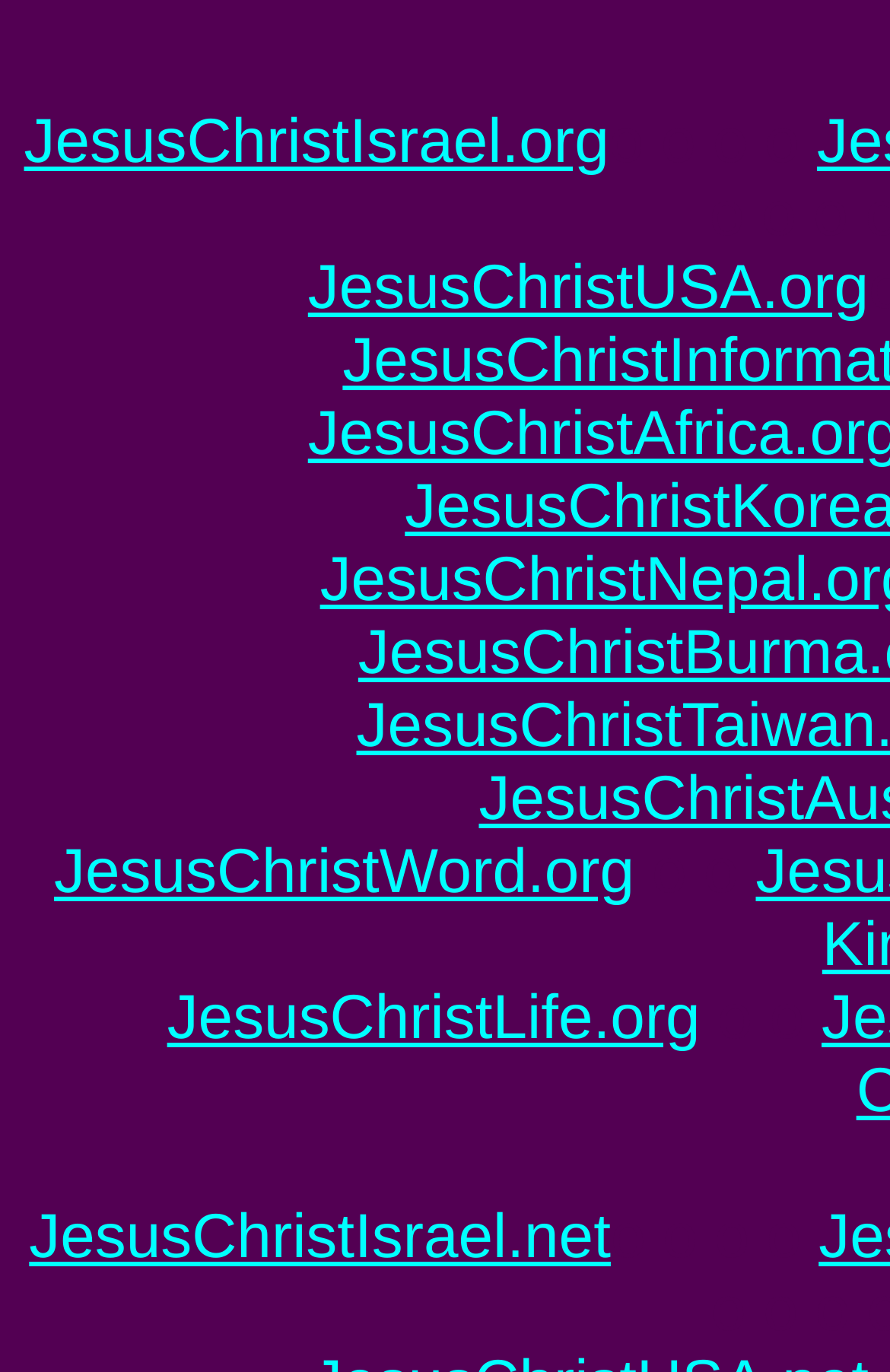How many domains are represented on the webpage?
Look at the image and construct a detailed response to the question.

I analyzed the link elements and found that they belong to two domains: 'JesusChristIsrael' and 'JesusChristUSA/Life/Word'. The '.org' and '.net' extensions are used for these domains, but they are still part of the same two domains.